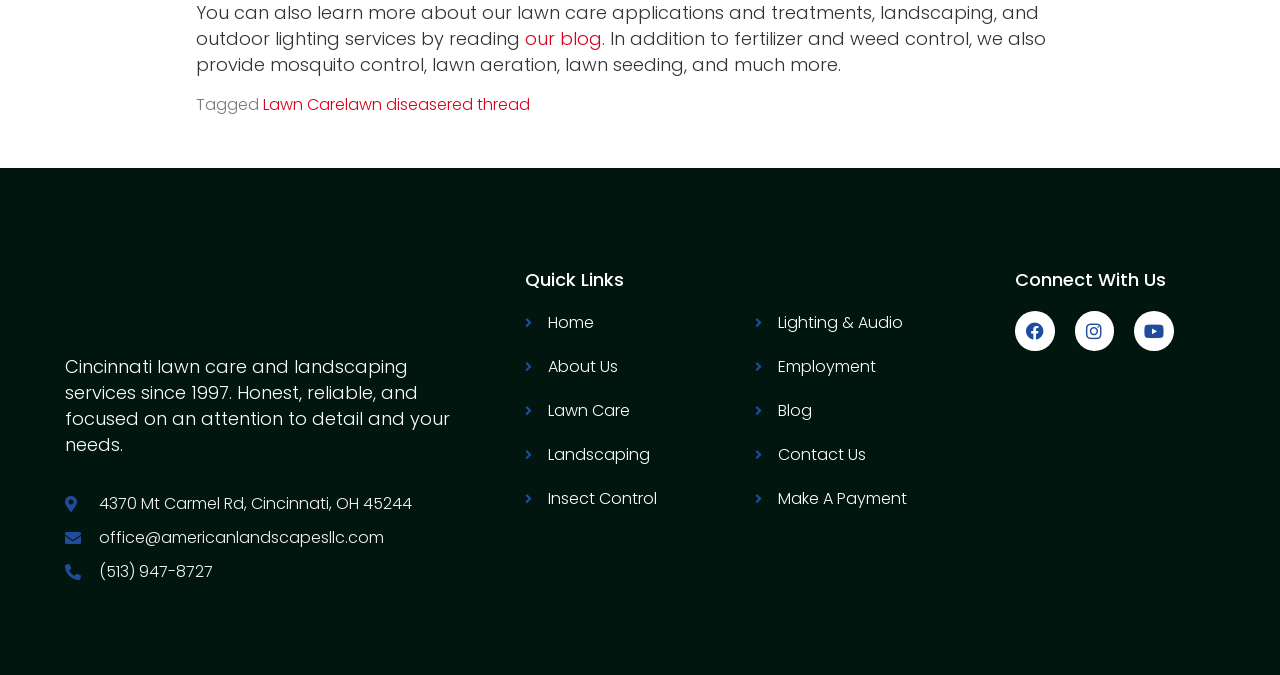Pinpoint the bounding box coordinates of the clickable area needed to execute the instruction: "Click on the 'Artworks' link". The coordinates should be specified as four float numbers between 0 and 1, i.e., [left, top, right, bottom].

None